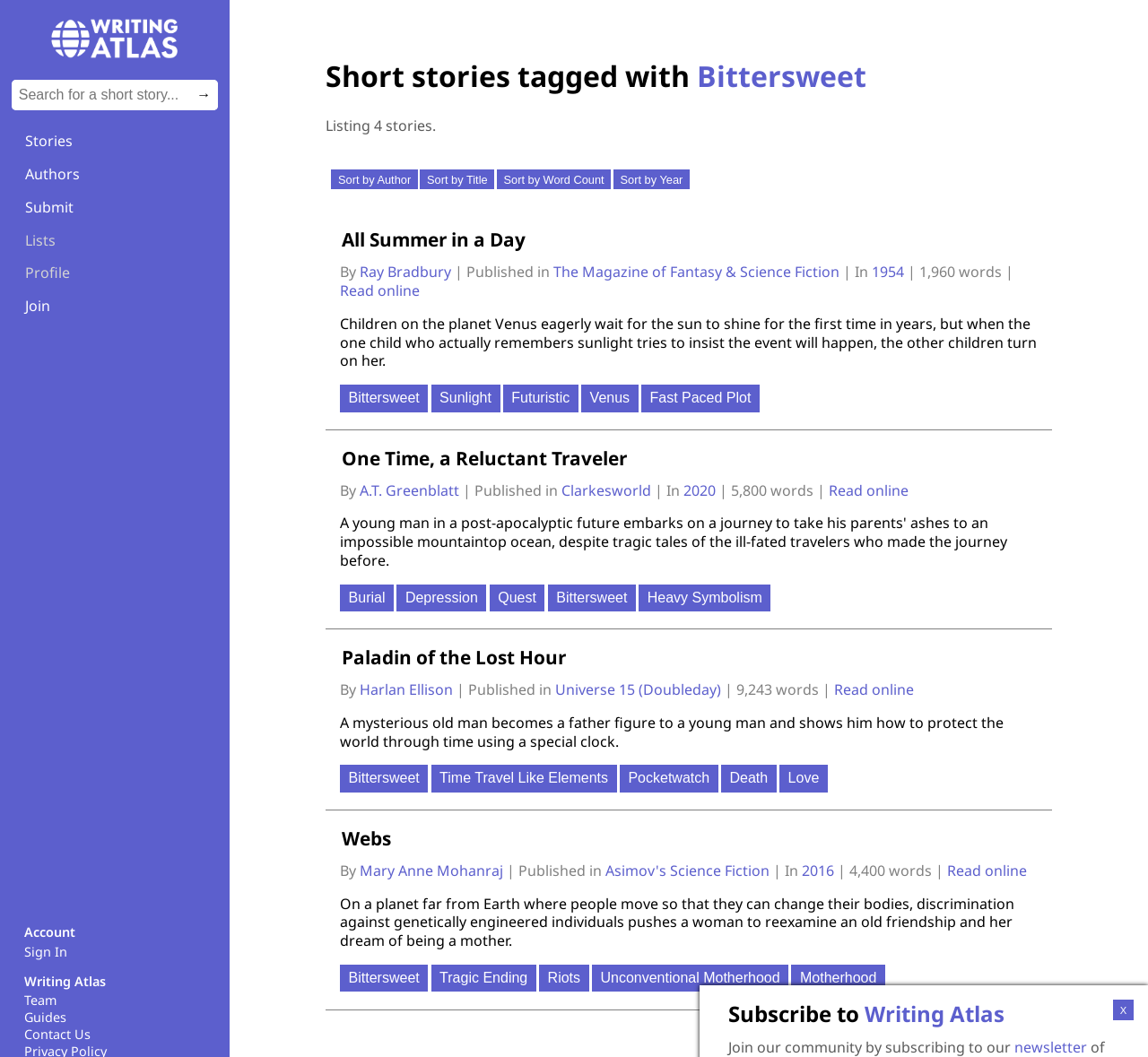Locate the bounding box of the UI element with the following description: "Venus".

[0.506, 0.364, 0.558, 0.392]